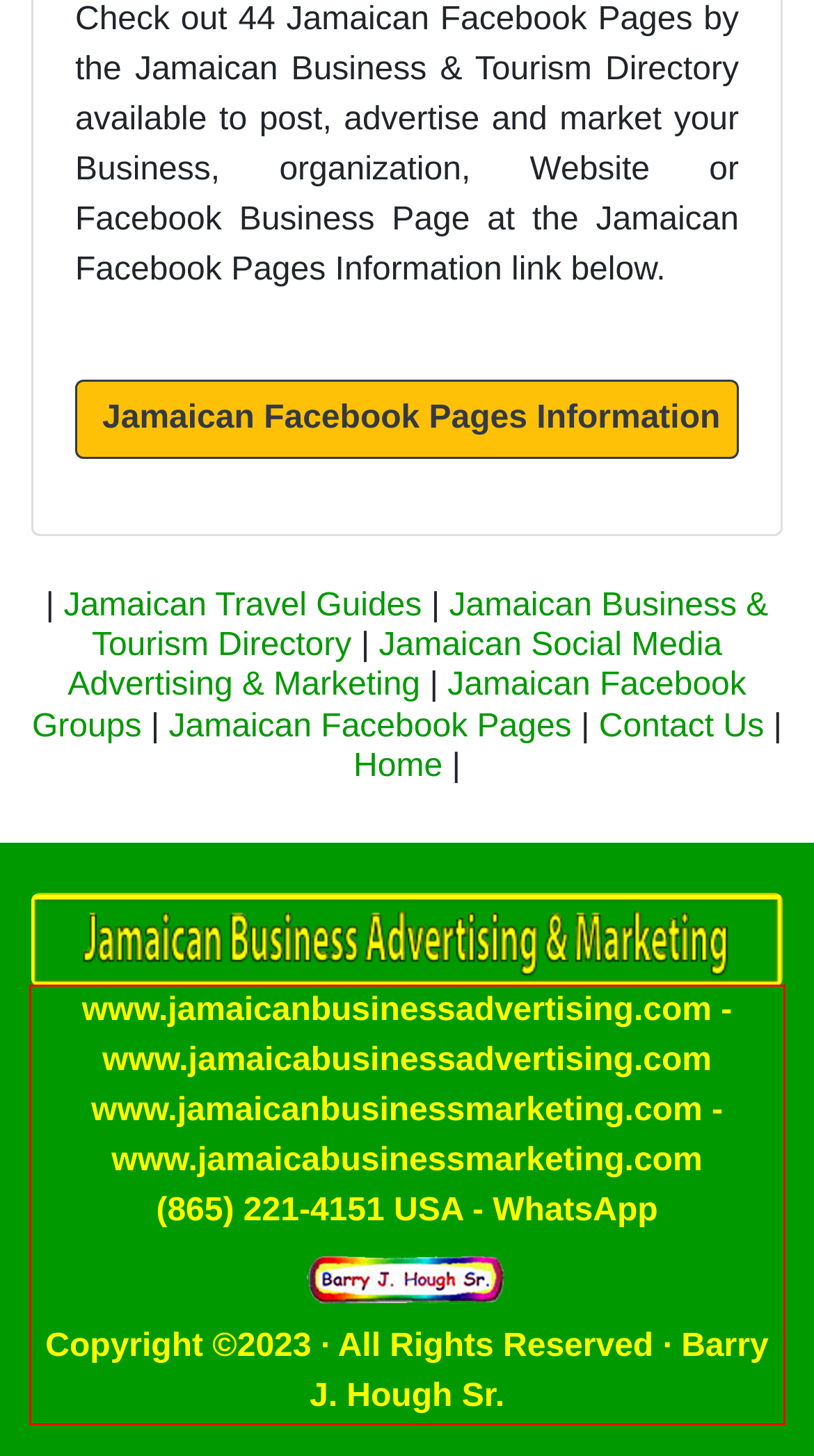Within the screenshot of a webpage, identify the red bounding box and perform OCR to capture the text content it contains.

www.jamaicanbusinessadvertising.com - www.jamaicabusinessadvertising.com www.jamaicanbusinessmarketing.com - www.jamaicabusinessmarketing.com (865) 221-4151 USA - WhatsApp Copyright ©2023 · All Rights Reserved · Barry J. Hough Sr.